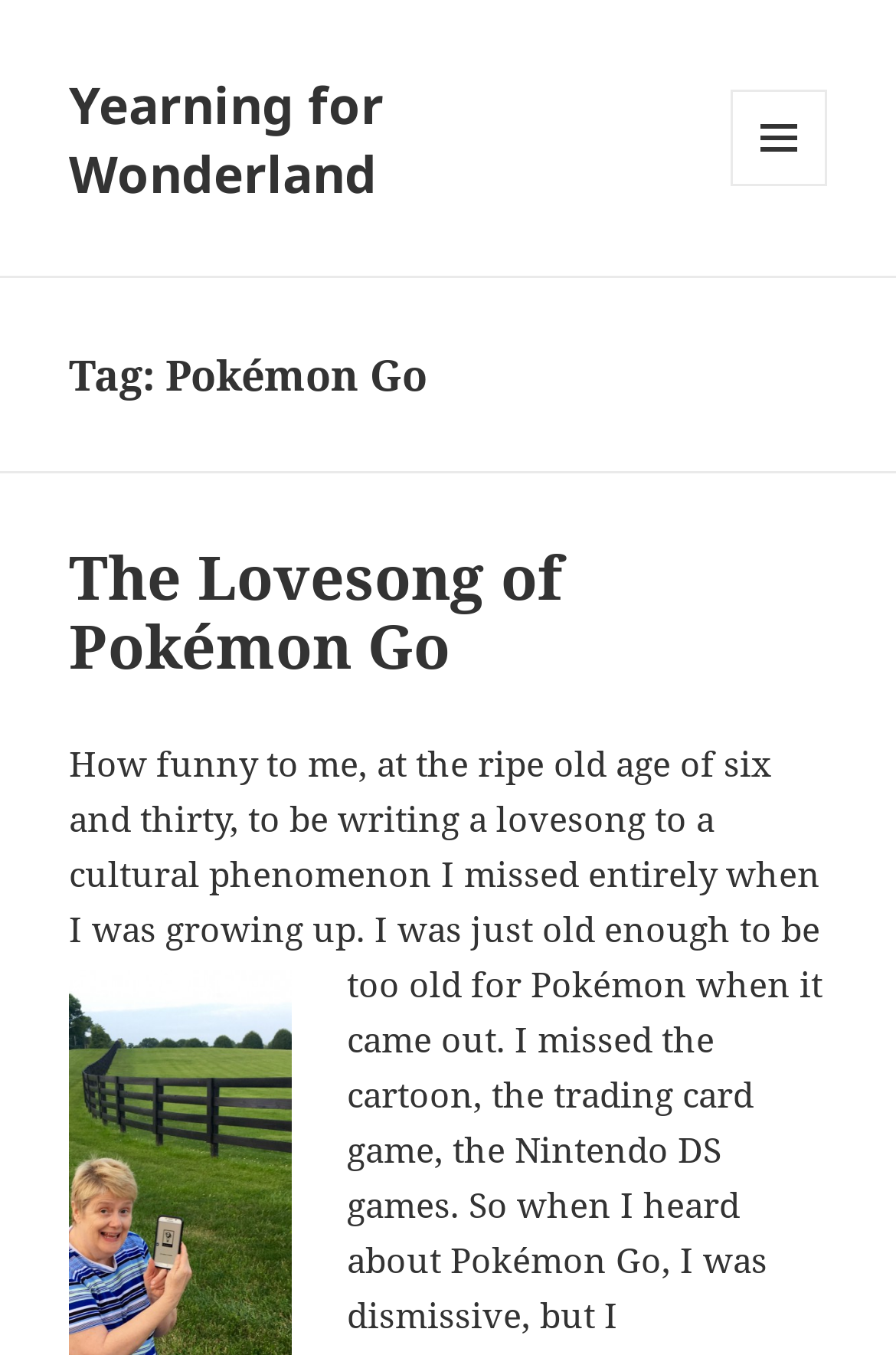Is the menu and widgets button expanded?
Provide a concise answer using a single word or phrase based on the image.

False